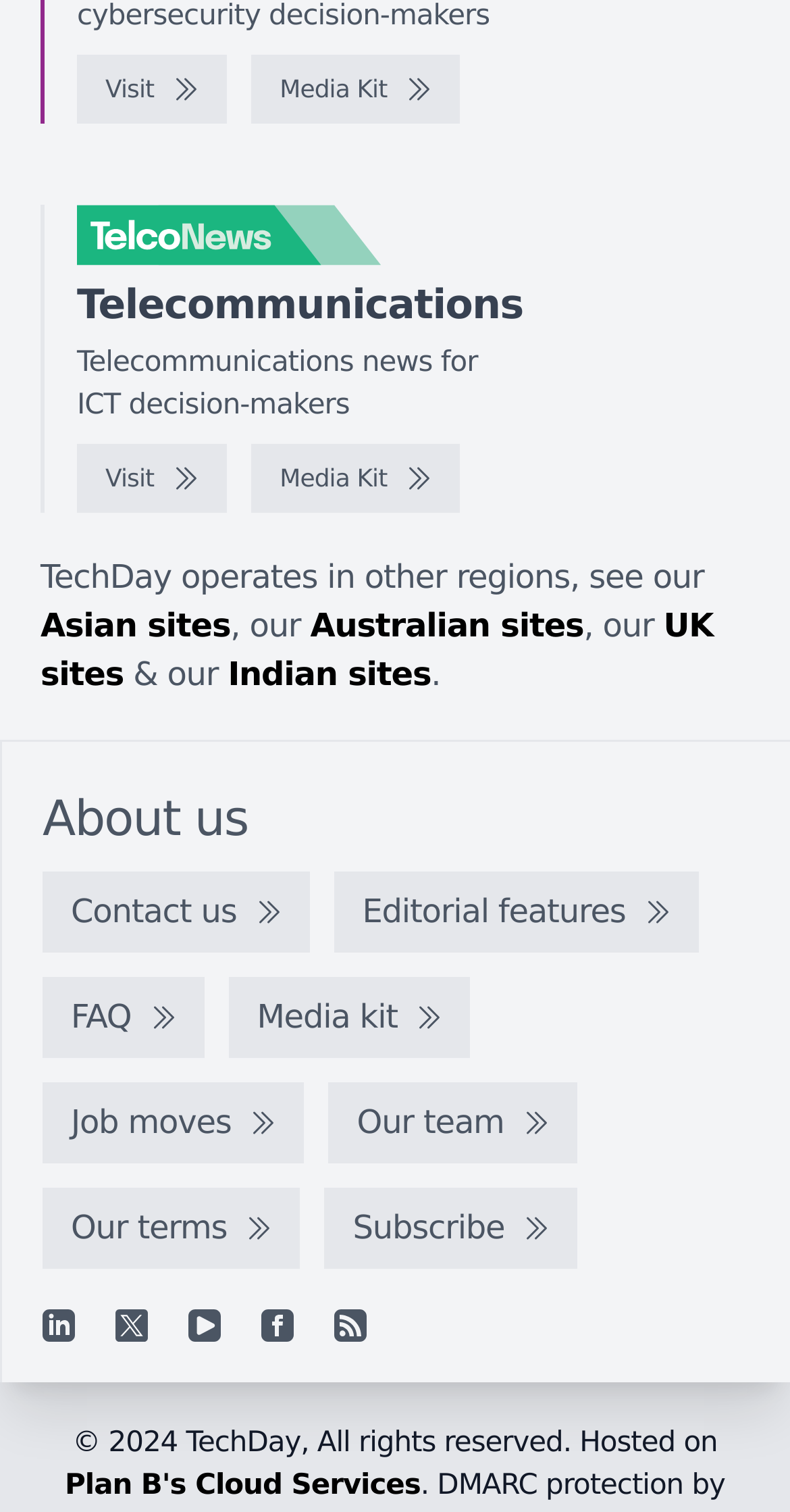Find the bounding box coordinates of the element to click in order to complete this instruction: "Visit the website". The bounding box coordinates must be four float numbers between 0 and 1, denoted as [left, top, right, bottom].

[0.097, 0.036, 0.287, 0.081]